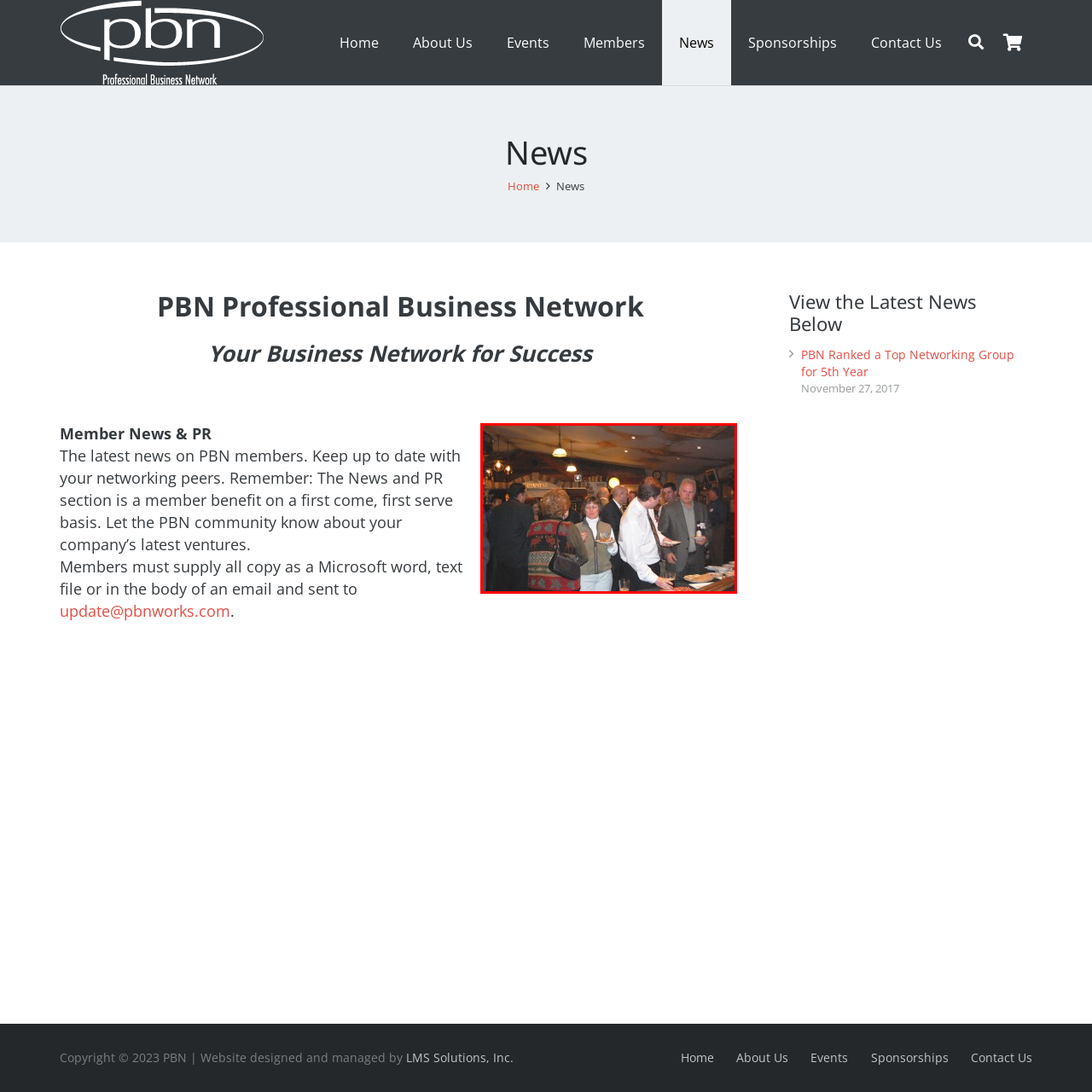Generate a detailed caption for the image contained in the red outlined area.

The image captures a lively networking event at a social gathering, likely organized by the Professional Business Network (PBN). Attendees are mingling, enjoying food and drinks, and engaging in conversations. In the foreground, a woman with curly hair, dressed in a gray sweater, appears to be interacting with a man in a white shirt and tie, who is holding a plate. The background features a diverse group of professionals, all dressed in business attire, suggesting a formal yet friendly atmosphere. The ambient setting includes warm lighting and decorative elements typical of social venues, fostering a sense of community and collaboration among the members. This gathering exemplifies the PBN's commitment to facilitating connections and sharing updates among its members, as indicated by the accompanying text highlighting member news and support for networking endeavors.